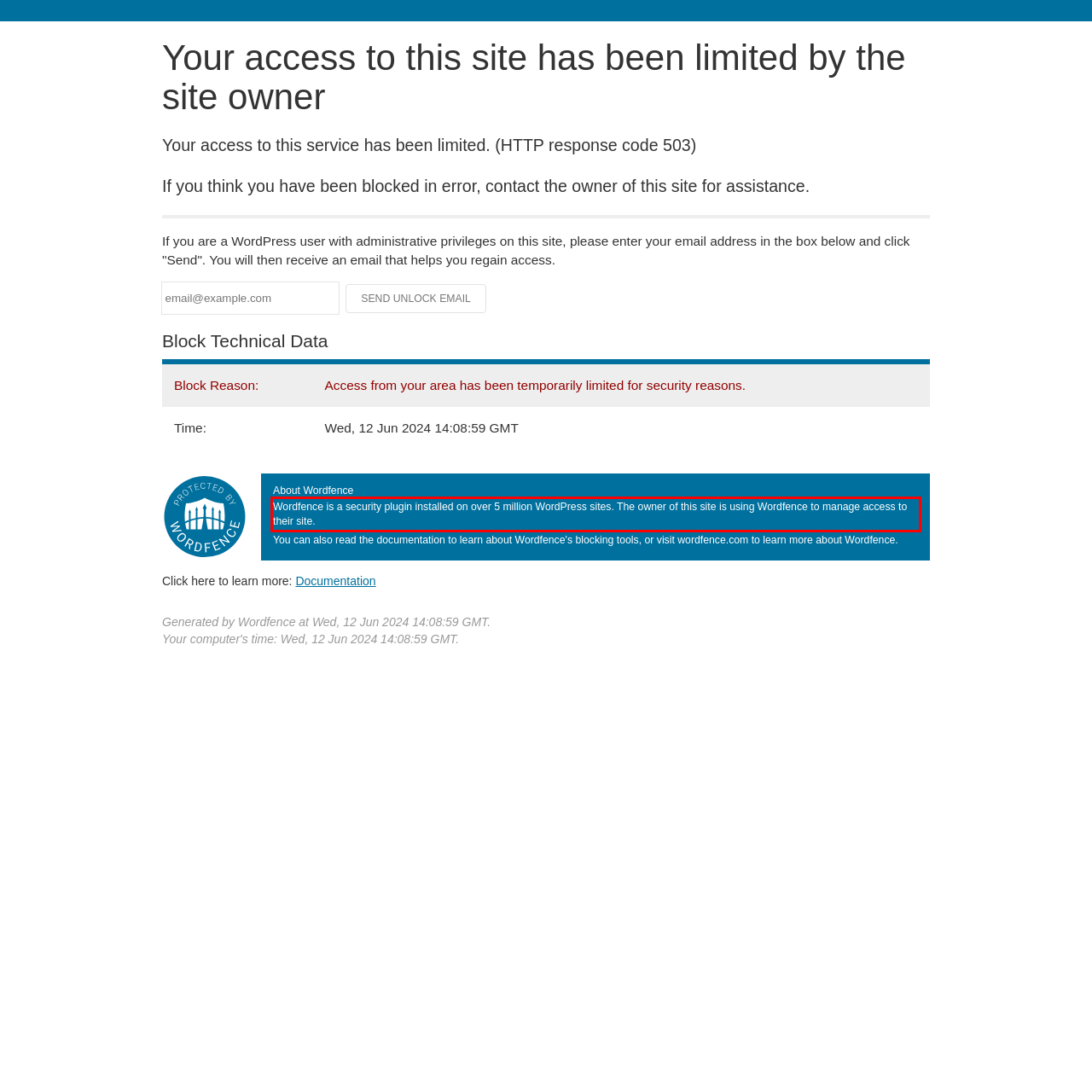Please extract the text content from the UI element enclosed by the red rectangle in the screenshot.

Wordfence is a security plugin installed on over 5 million WordPress sites. The owner of this site is using Wordfence to manage access to their site.